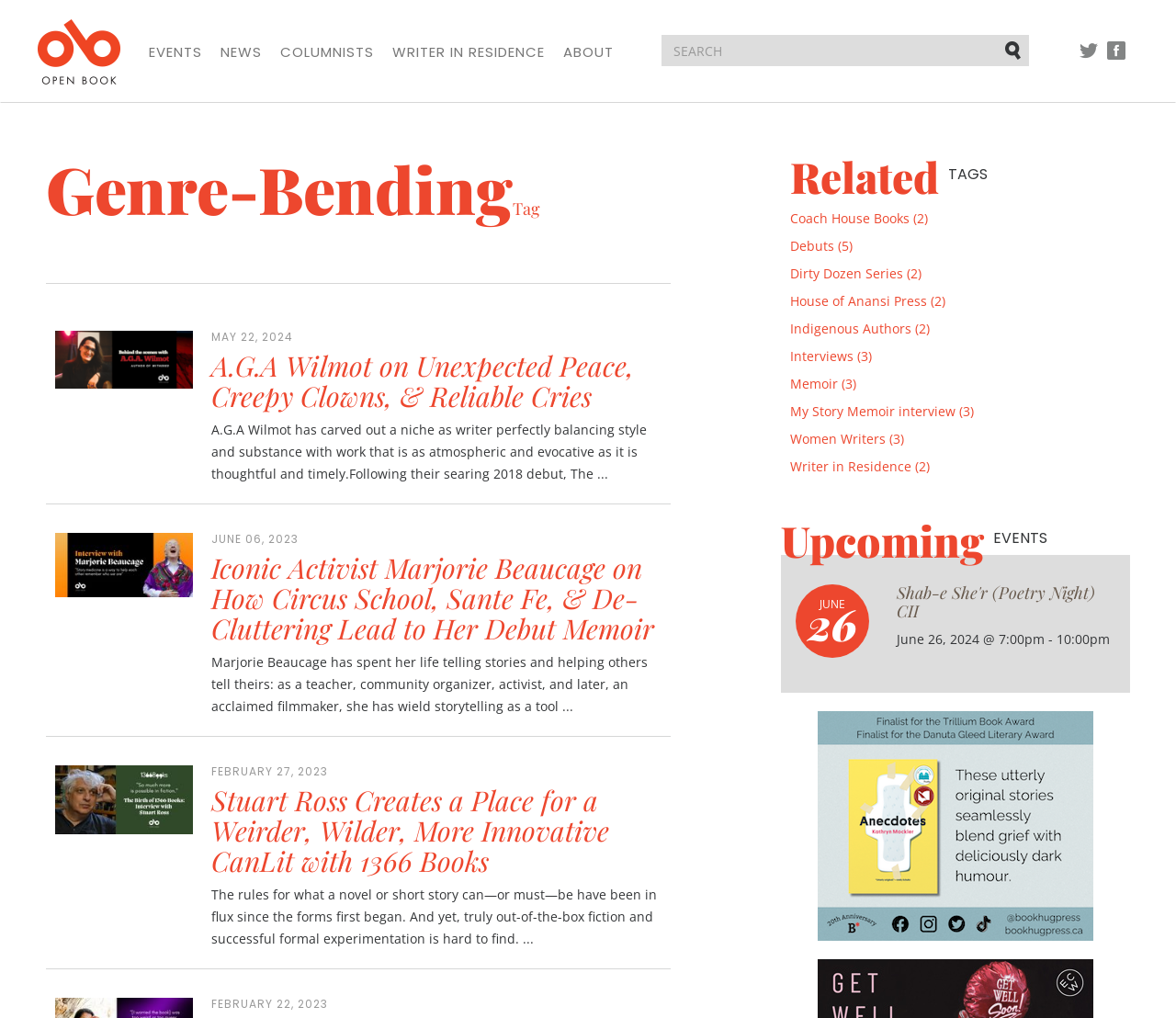Show me the bounding box coordinates of the clickable region to achieve the task as per the instruction: "Visit the EVENTS page".

[0.127, 0.042, 0.172, 0.06]